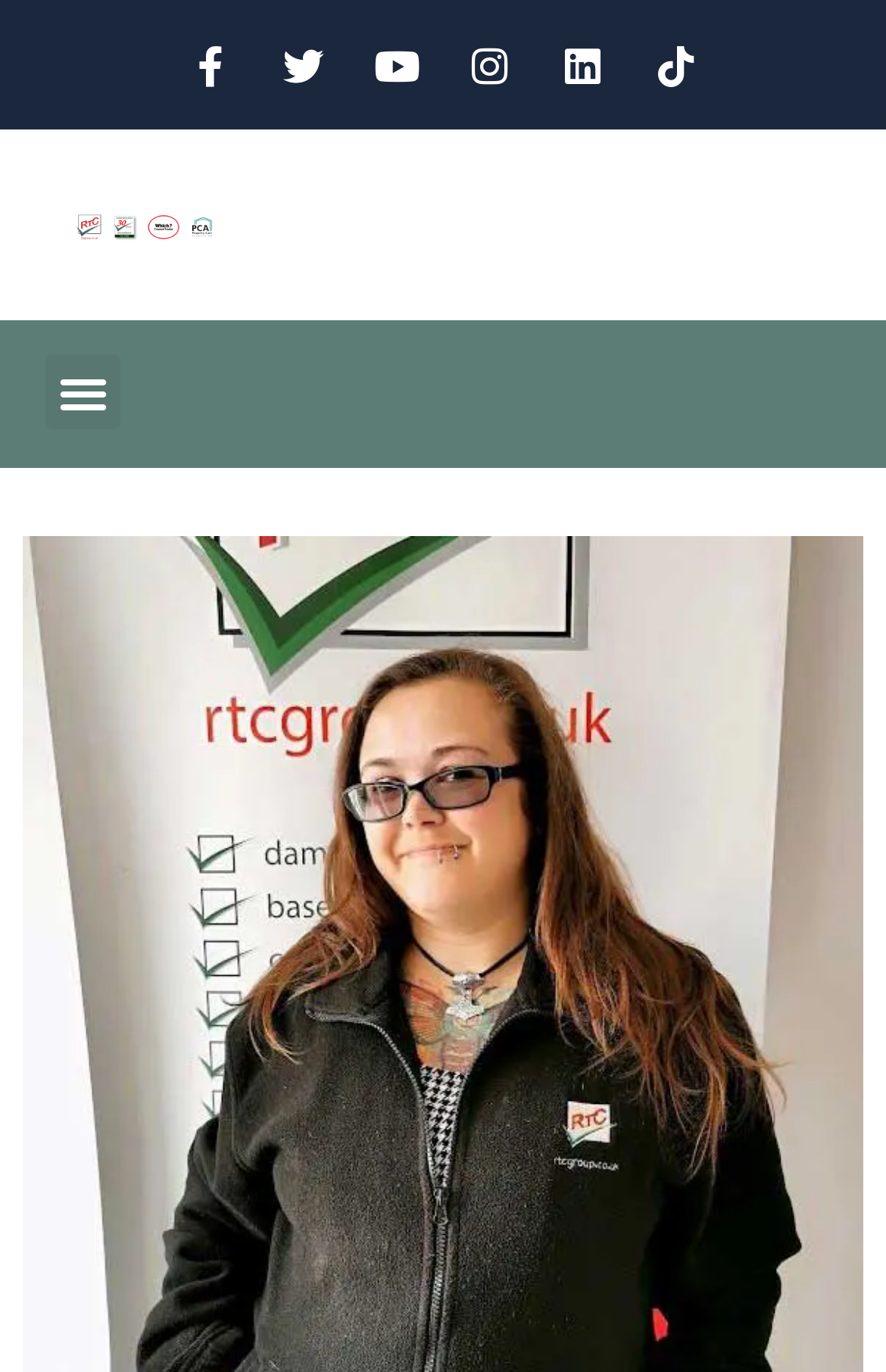How many social media links are there?
Please look at the screenshot and answer using one word or phrase.

6